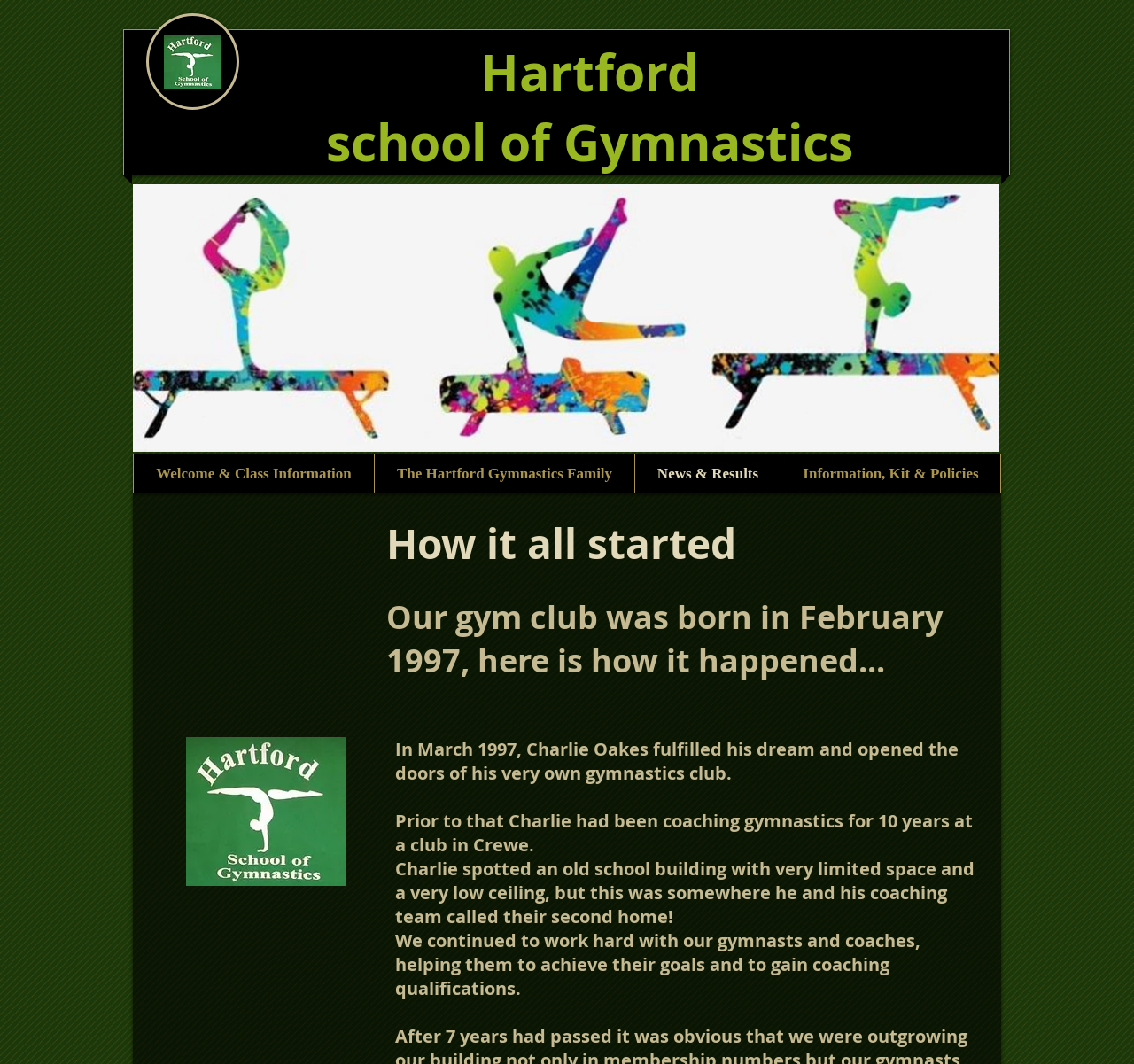Answer the question below using just one word or a short phrase: 
What is the year the gym club was born?

1997